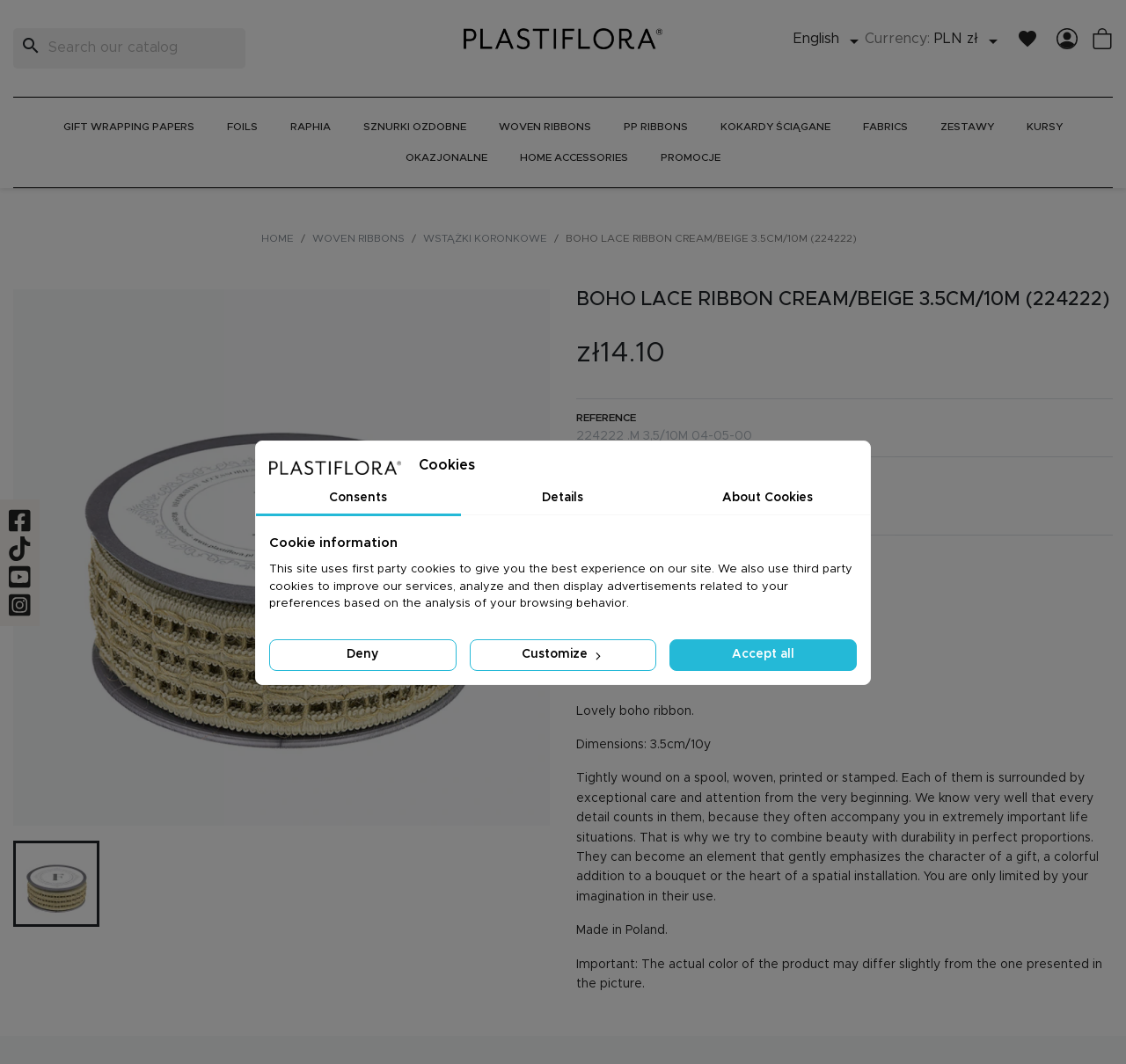Extract the bounding box coordinates for the UI element described as: "Accept all".

[0.595, 0.601, 0.761, 0.63]